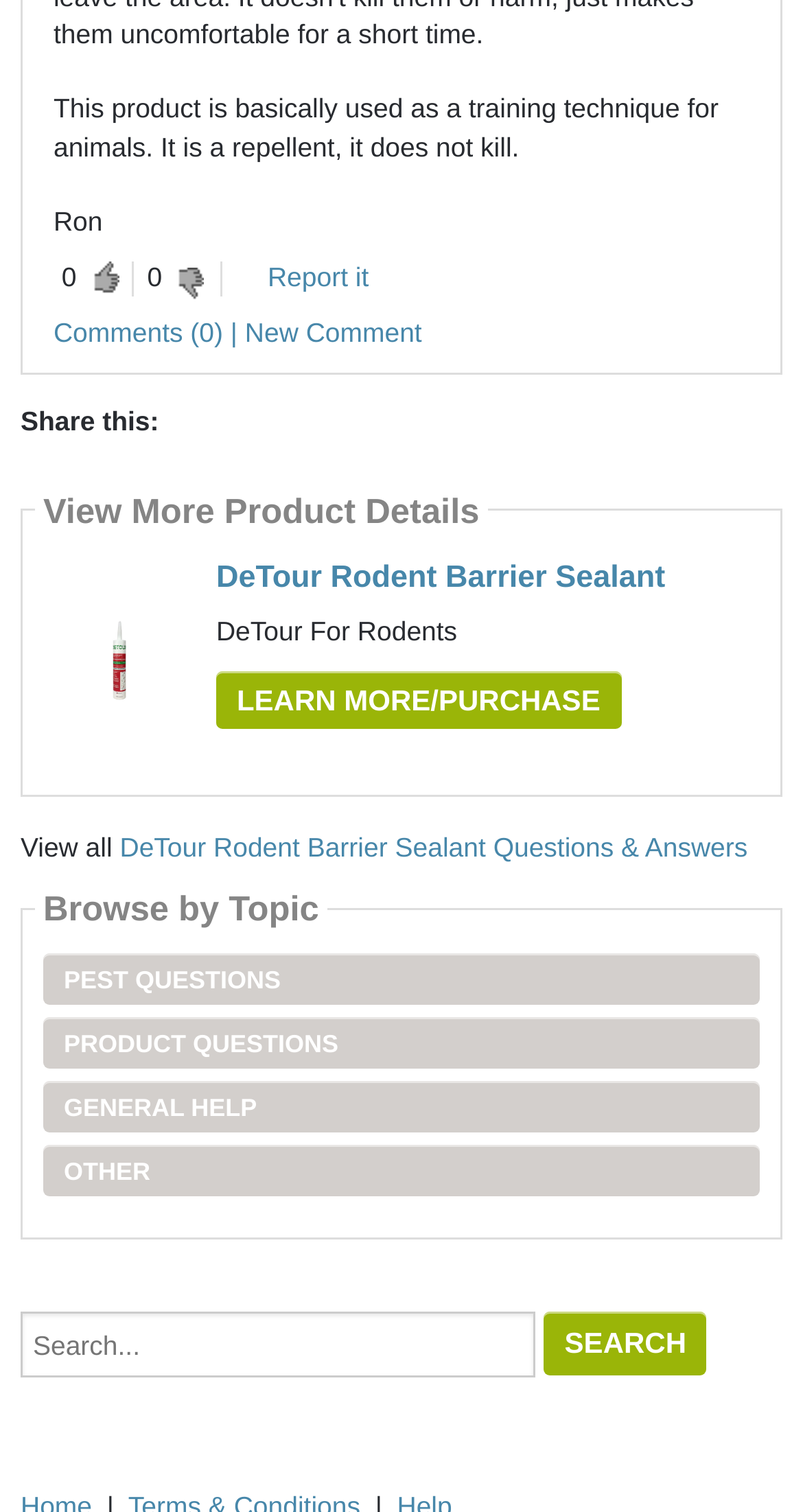Specify the bounding box coordinates for the region that must be clicked to perform the given instruction: "Search for a product".

[0.026, 0.867, 0.667, 0.912]